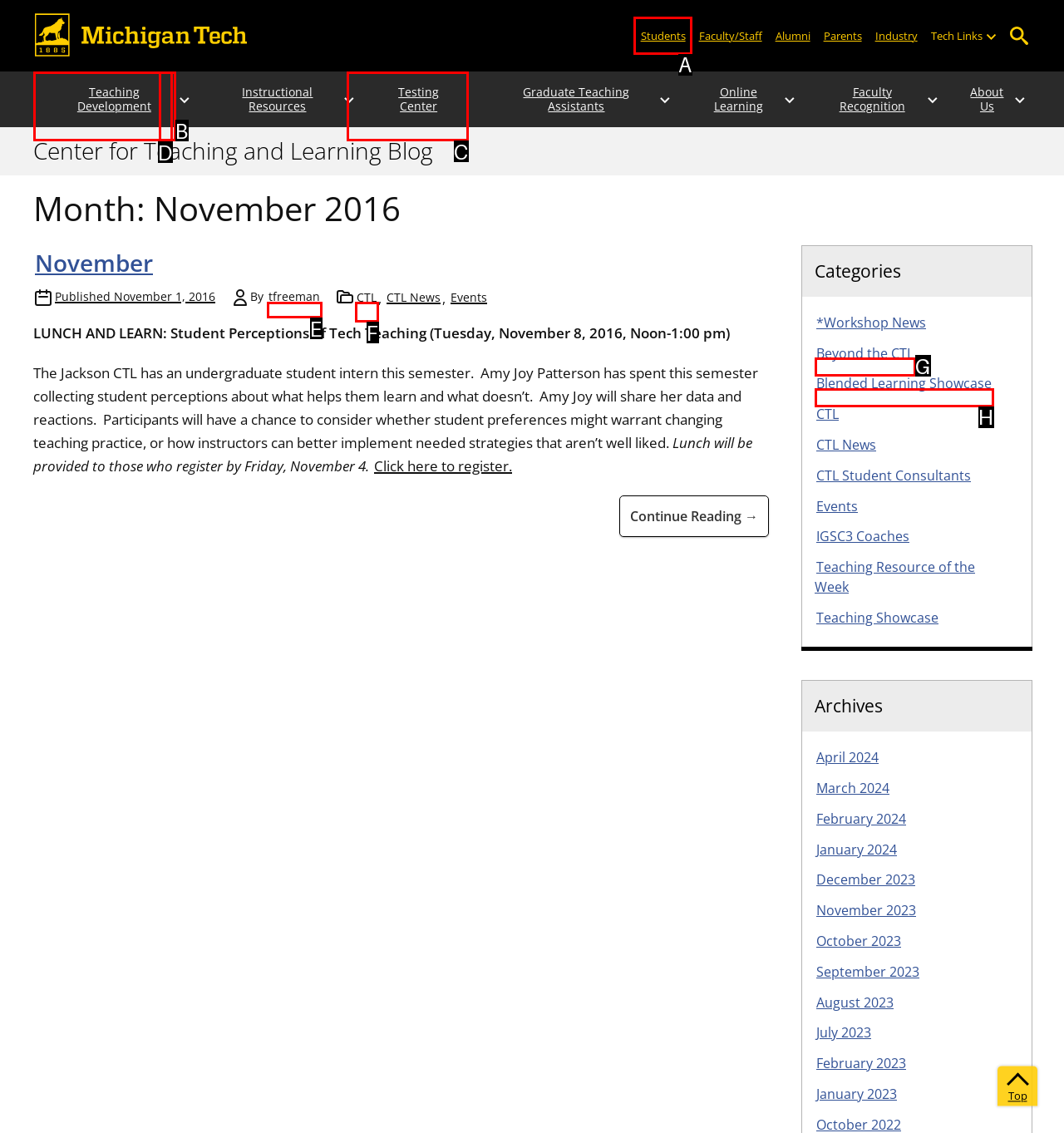Choose the HTML element you need to click to achieve the following task: Click the 'Students' link
Respond with the letter of the selected option from the given choices directly.

A